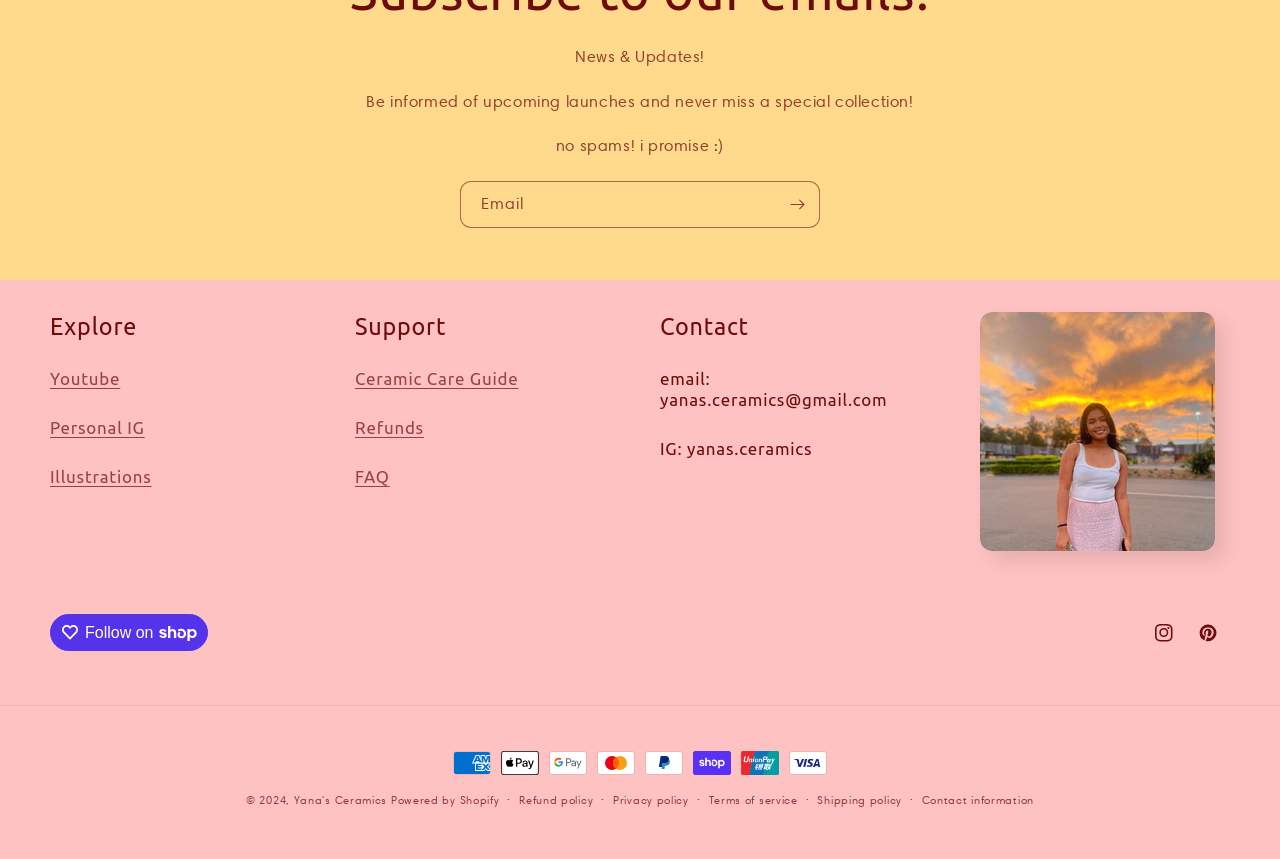Determine the bounding box coordinates of the clickable element necessary to fulfill the instruction: "Contact through email". Provide the coordinates as four float numbers within the 0 to 1 range, i.e., [left, top, right, bottom].

[0.516, 0.43, 0.723, 0.478]